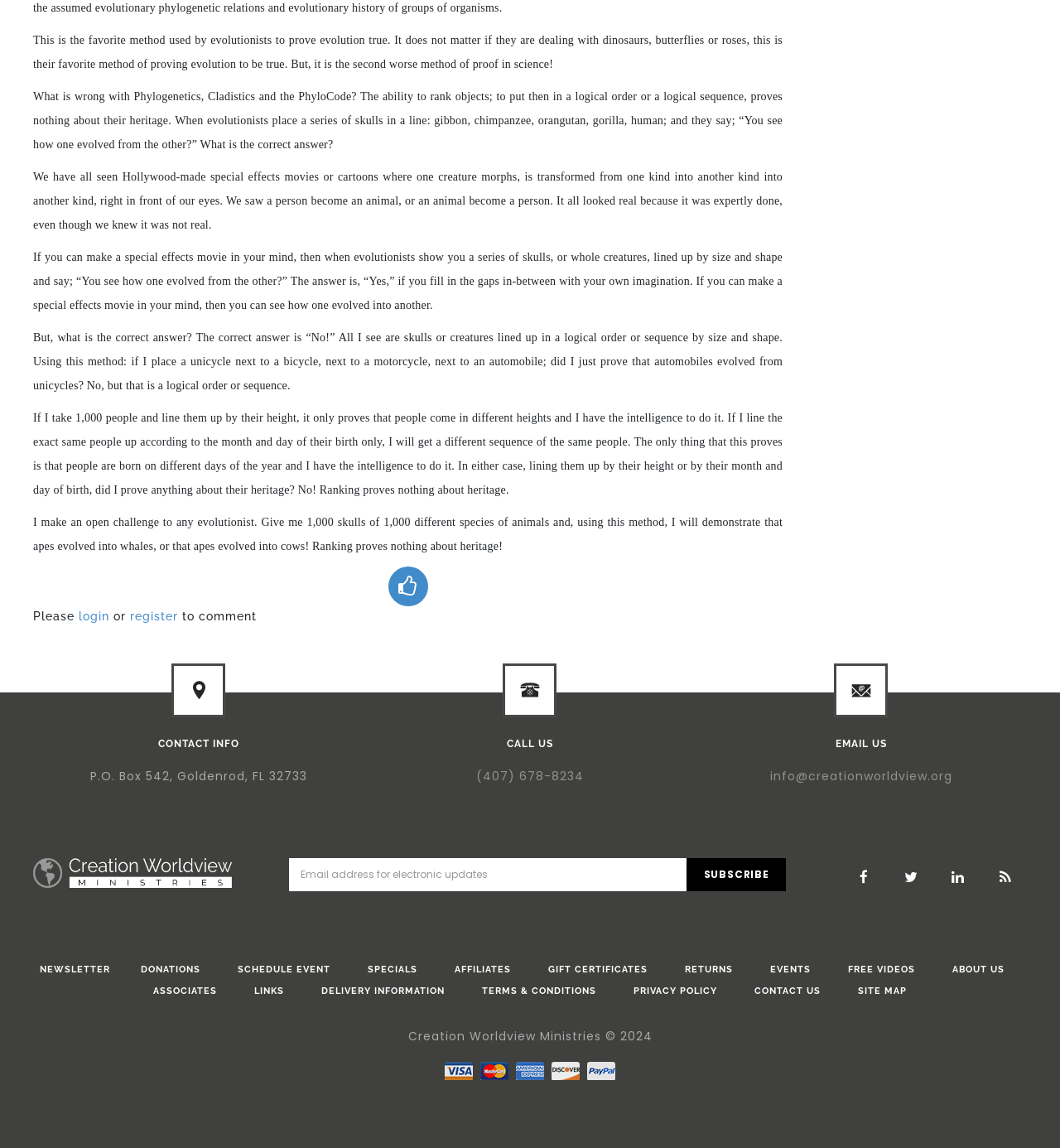Answer the following in one word or a short phrase: 
What is the main topic of this webpage?

Evolution